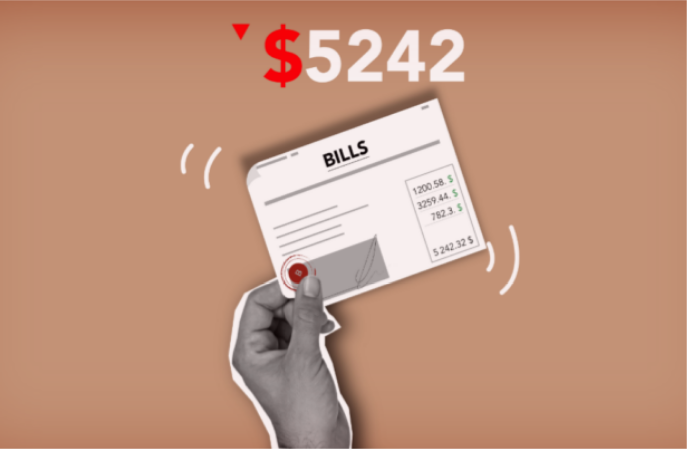Please respond in a single word or phrase: 
How many individual amounts are listed on the bill?

3